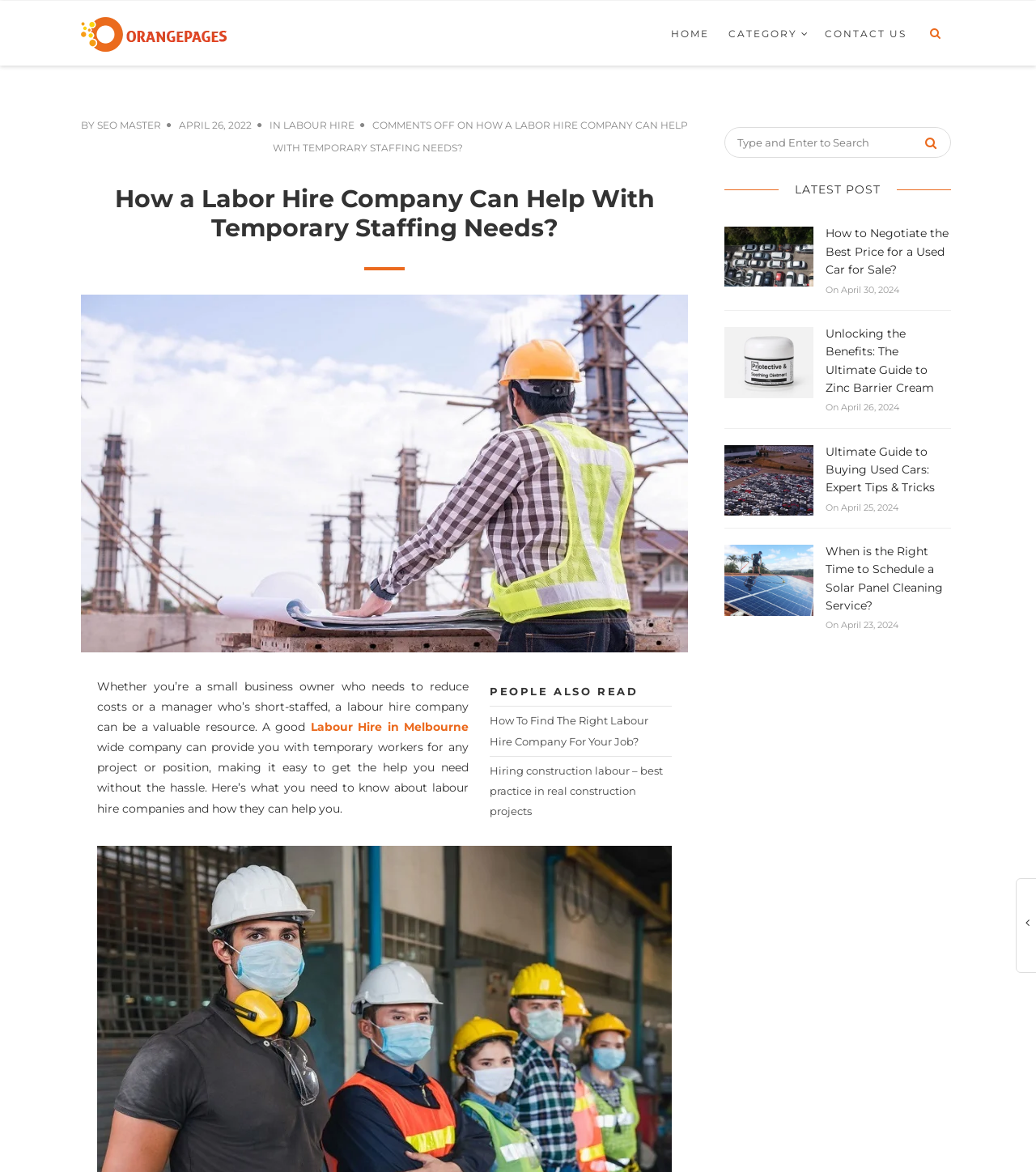Please identify the bounding box coordinates of where to click in order to follow the instruction: "Search for something in the textbox".

[0.699, 0.108, 0.918, 0.135]